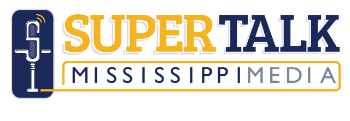Give a detailed account of the contents of the image.

The image features the logo of SuperTalk Mississippi Media, showcasing a microphone symbol integrated into the design. The logo is presented in a modern and vibrant style, with "SUPER" written in bold yellow and "TALK" in navy blue. Below, "MISSISSIPPI MEDIA" is displayed in a lighter shade, with the word "MISSISSIPPI" emphasized in larger lettering. This dynamic logo symbolizes the broadcast media's focus on delivering news and talk programs relevant to Mississippi audiences, reflecting the organization's commitment to engaging communication within the local community.